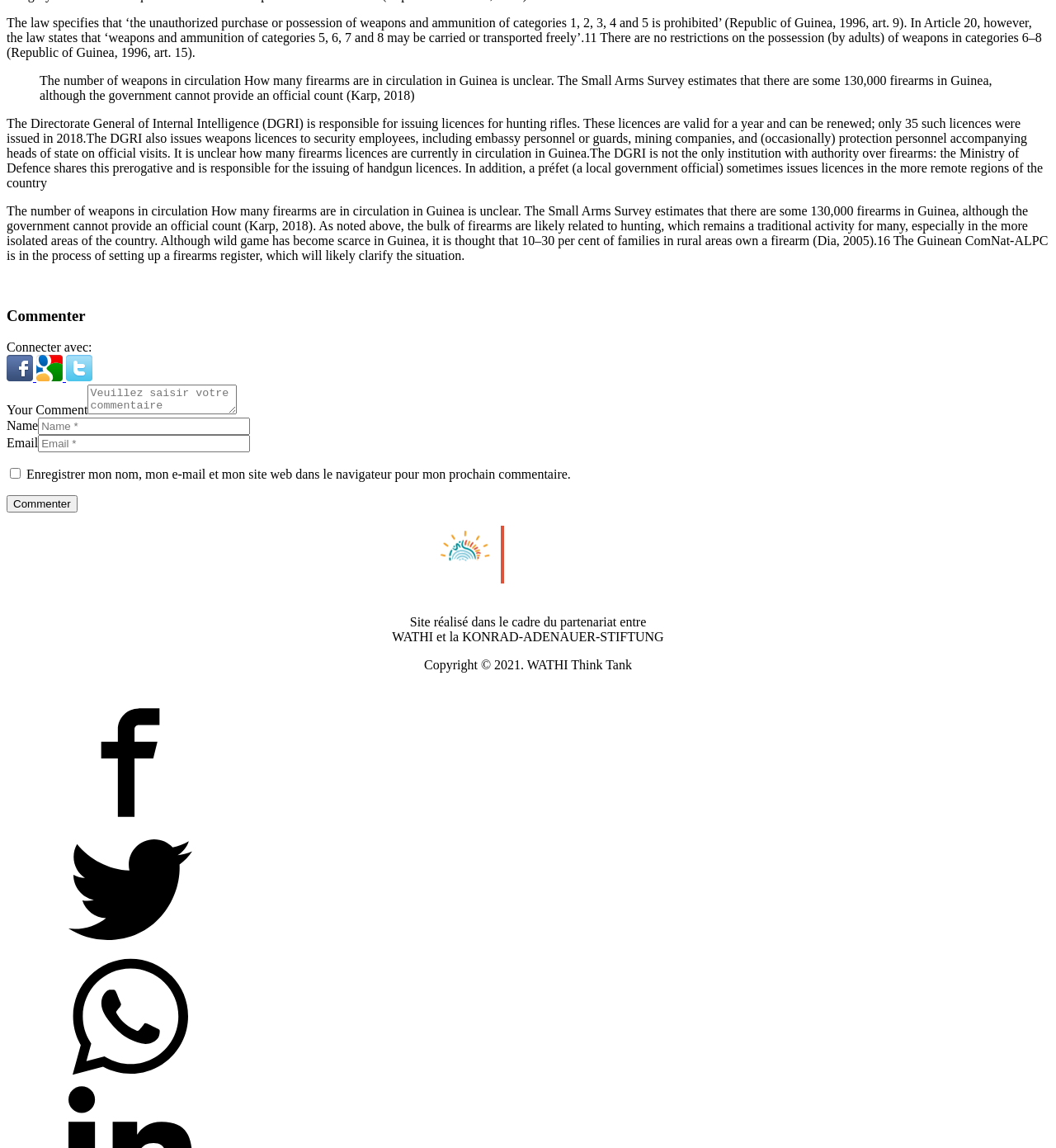Please respond to the question using a single word or phrase:
What is the estimated number of firearms in Guinea?

130,000